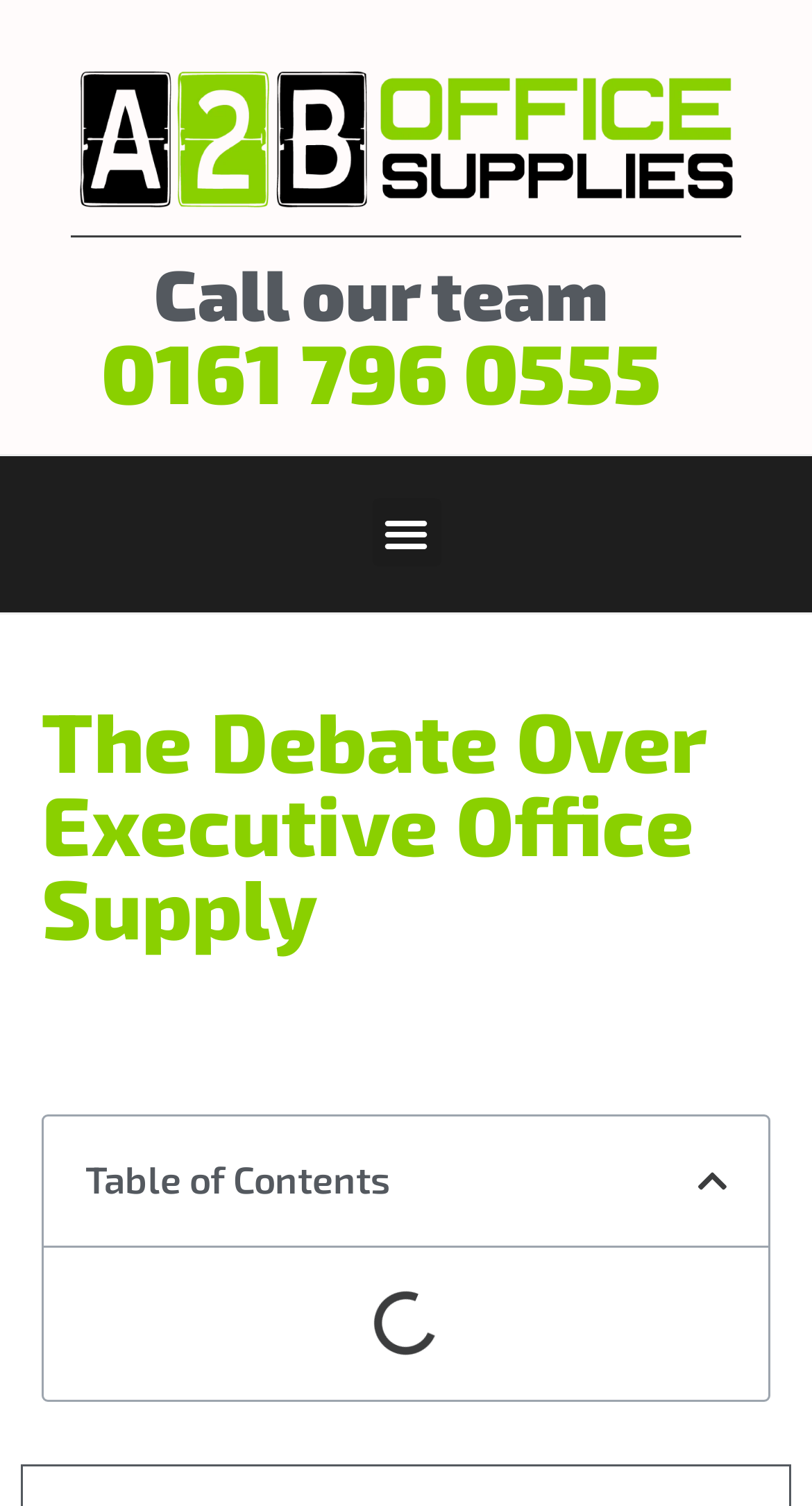Respond to the following question with a brief word or phrase:
What is the purpose of the button with the text 'Close table of contents'?

To close the table of contents